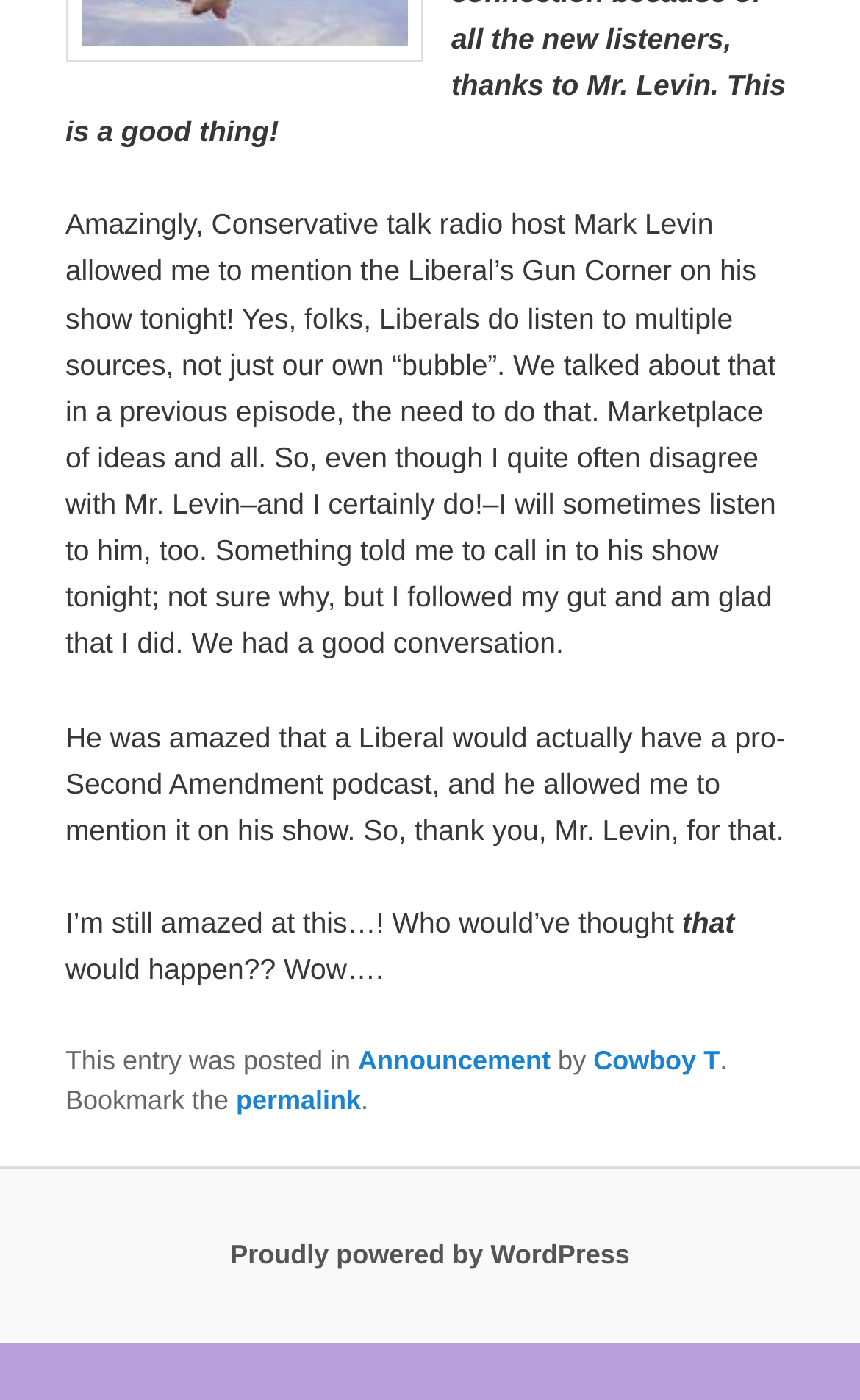Give a one-word or phrase response to the following question: What is the topic of discussion in this blog post?

Liberal's Gun Corner